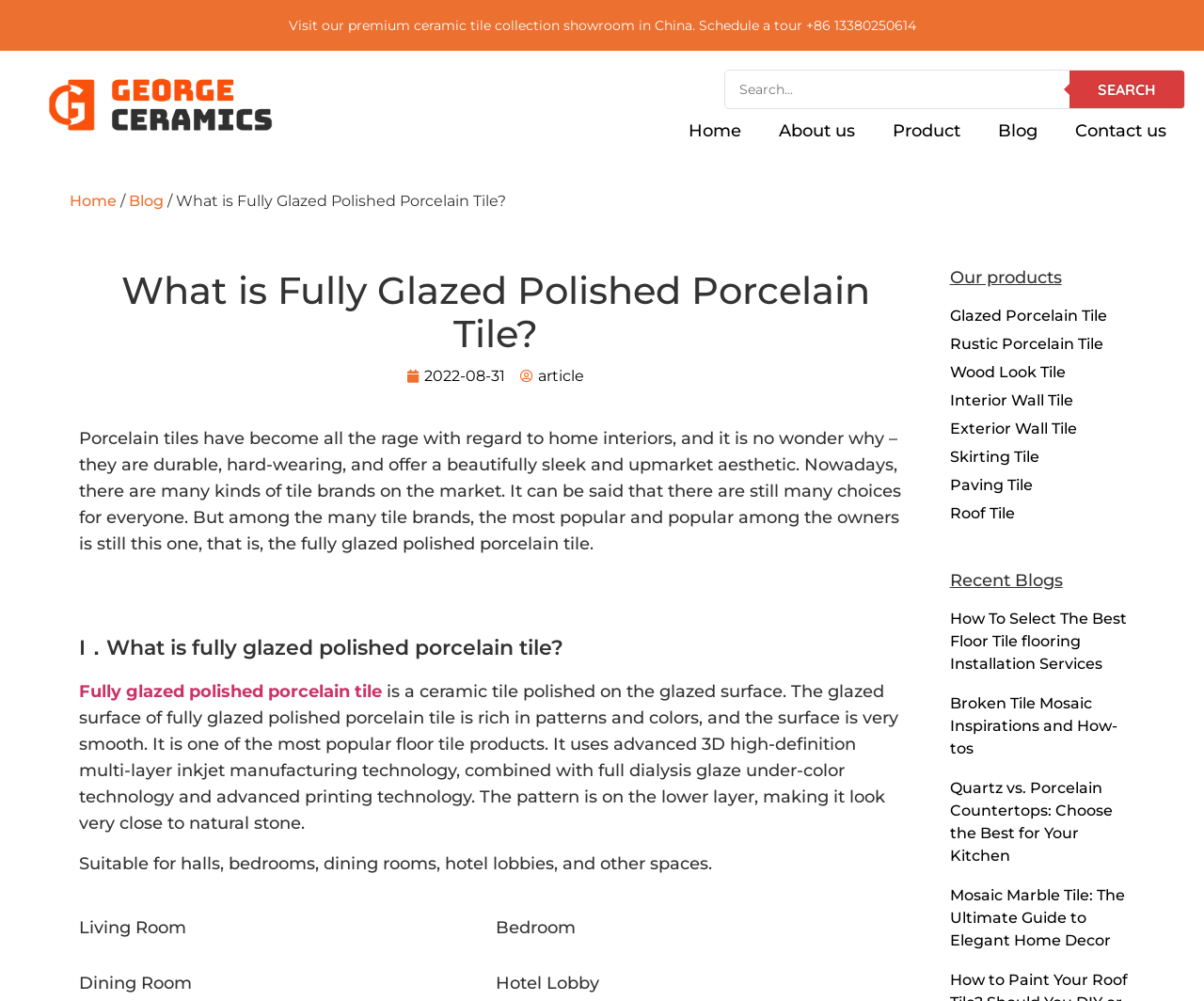Generate a thorough description of the webpage.

This webpage is about polished porcelain tile, providing information on what it is, its advantages, and classifications. At the top left corner, there is a logo of George Ceramic, and next to it, a search bar with a "SEARCH" button. Below the search bar, there are navigation links to "Home", "About us", "Product", "Blog", and "Contact us". 

On the top right side, there is a breadcrumb navigation showing the current page's location, which is "Home > Blog > What is Fully Glazed Polished Porcelain Tile". 

The main content of the webpage starts with a heading "What is Fully Glazed Polished Porcelain Tile?" followed by a brief introduction to porcelain tiles, explaining their popularity and benefits. 

Below the introduction, there is a section titled "I．What is fully glazed polished porcelain tile?" which provides a detailed description of fully glazed polished porcelain tile, including its manufacturing technology and features. 

The webpage also lists various spaces where fully glazed polished porcelain tile can be used, such as living rooms, bedrooms, dining rooms, and hotel lobbies. 

On the right side of the webpage, there are links to related products, including glazed porcelain tile, rustic porcelain tile, wood look tile, and more. There are also links to recent blog articles, including "How To Select The Best Floor Tile flooring Installation Services", "Broken Tile Mosaic Inspirations and How-tos", and more.